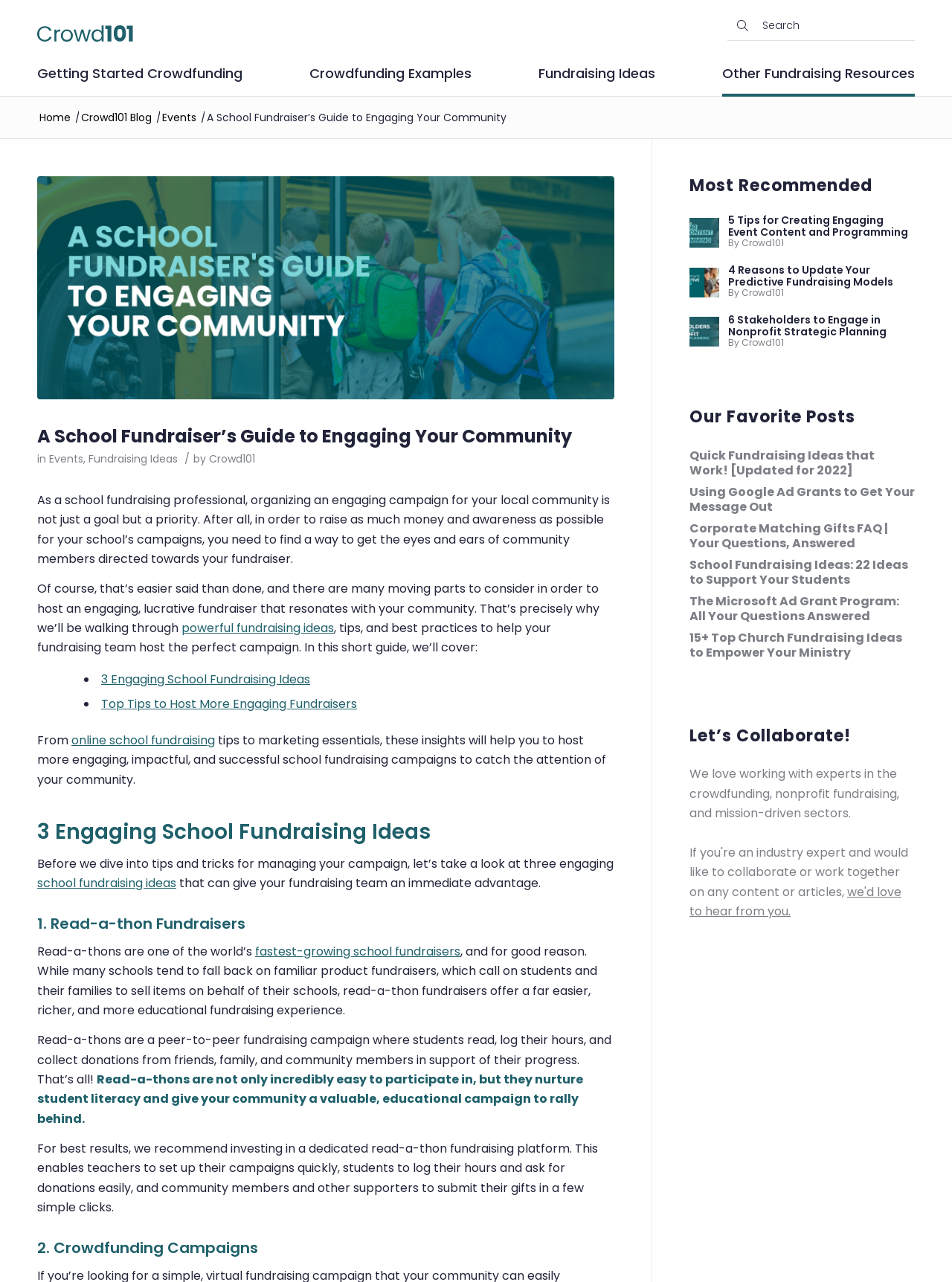Could you specify the bounding box coordinates for the clickable section to complete the following instruction: "Explore the 'Fundraising Ideas' menu item"?

[0.566, 0.052, 0.688, 0.072]